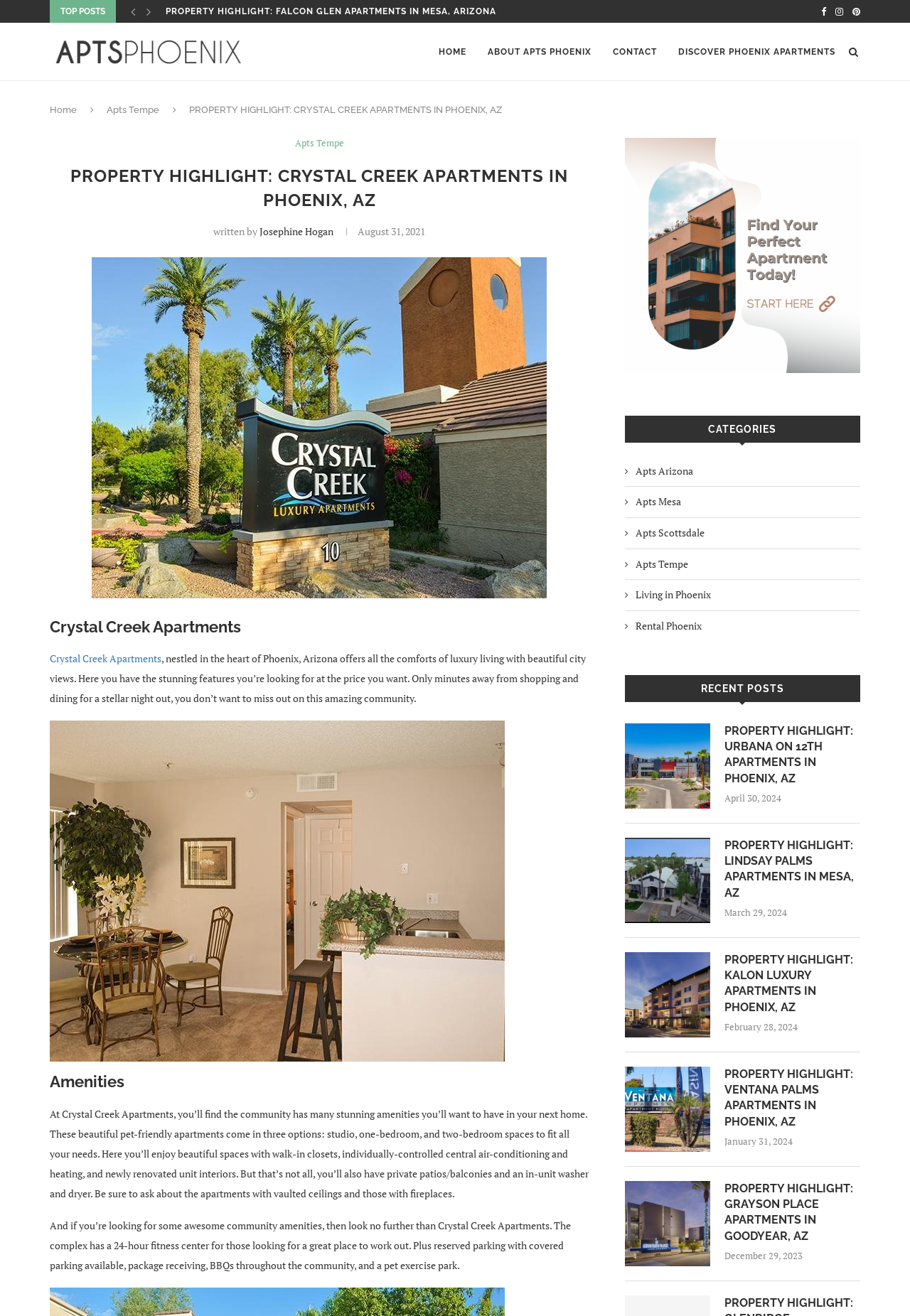What is the name of the author of the latest article?
Please provide a detailed and thorough answer to the question.

The name of the author can be found in the link 'Josephine Hogan' which is located below the heading 'PROPERTY HIGHLIGHT: CRYSTAL CREEK APARTMENTS IN PHOENIX, AZ'.